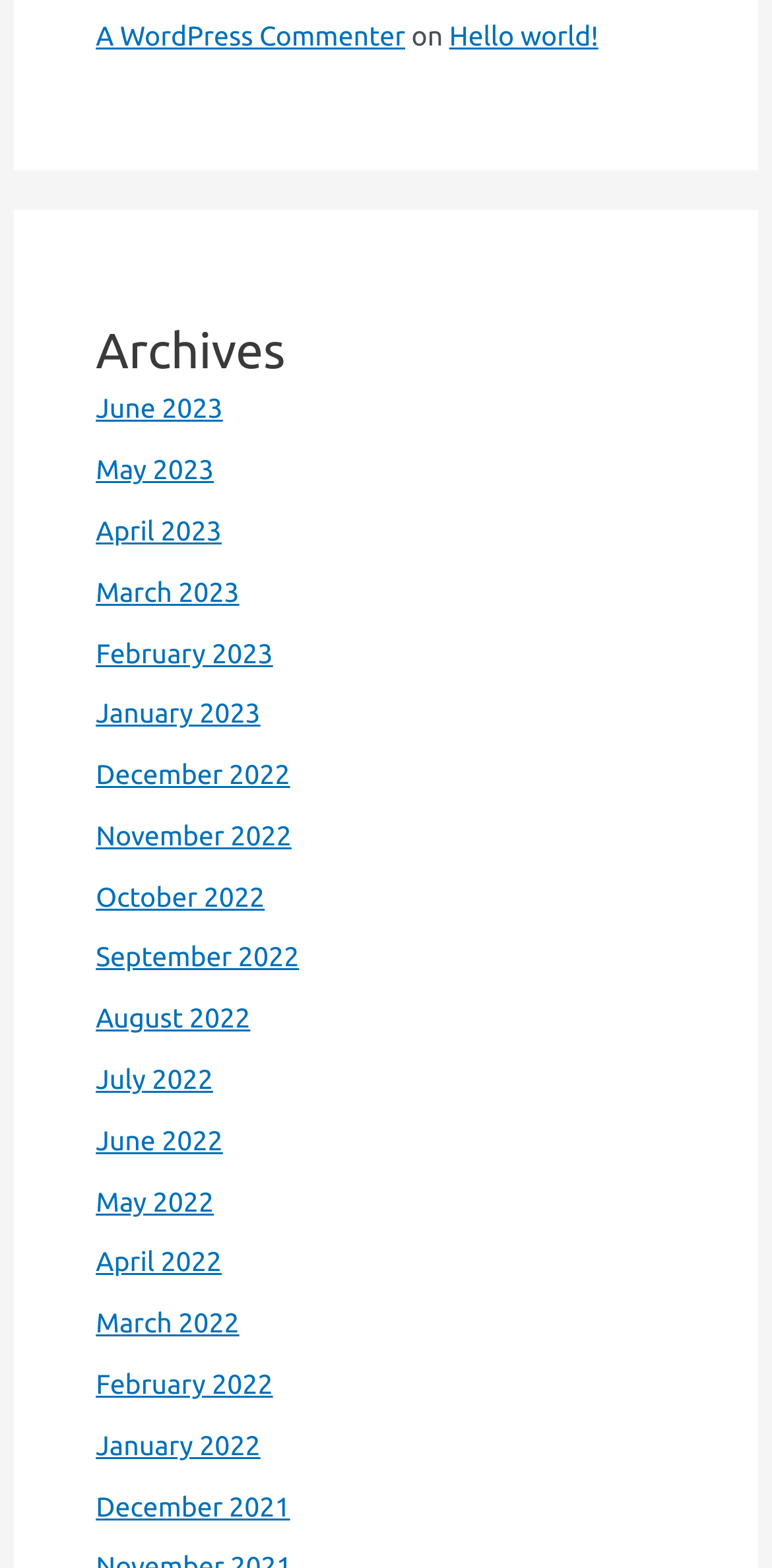Given the element description September 17, 2023, predict the bounding box coordinates for the UI element in the webpage screenshot. The format should be (top-left x, top-left y, bottom-right x, bottom-right y), and the values should be between 0 and 1.

None